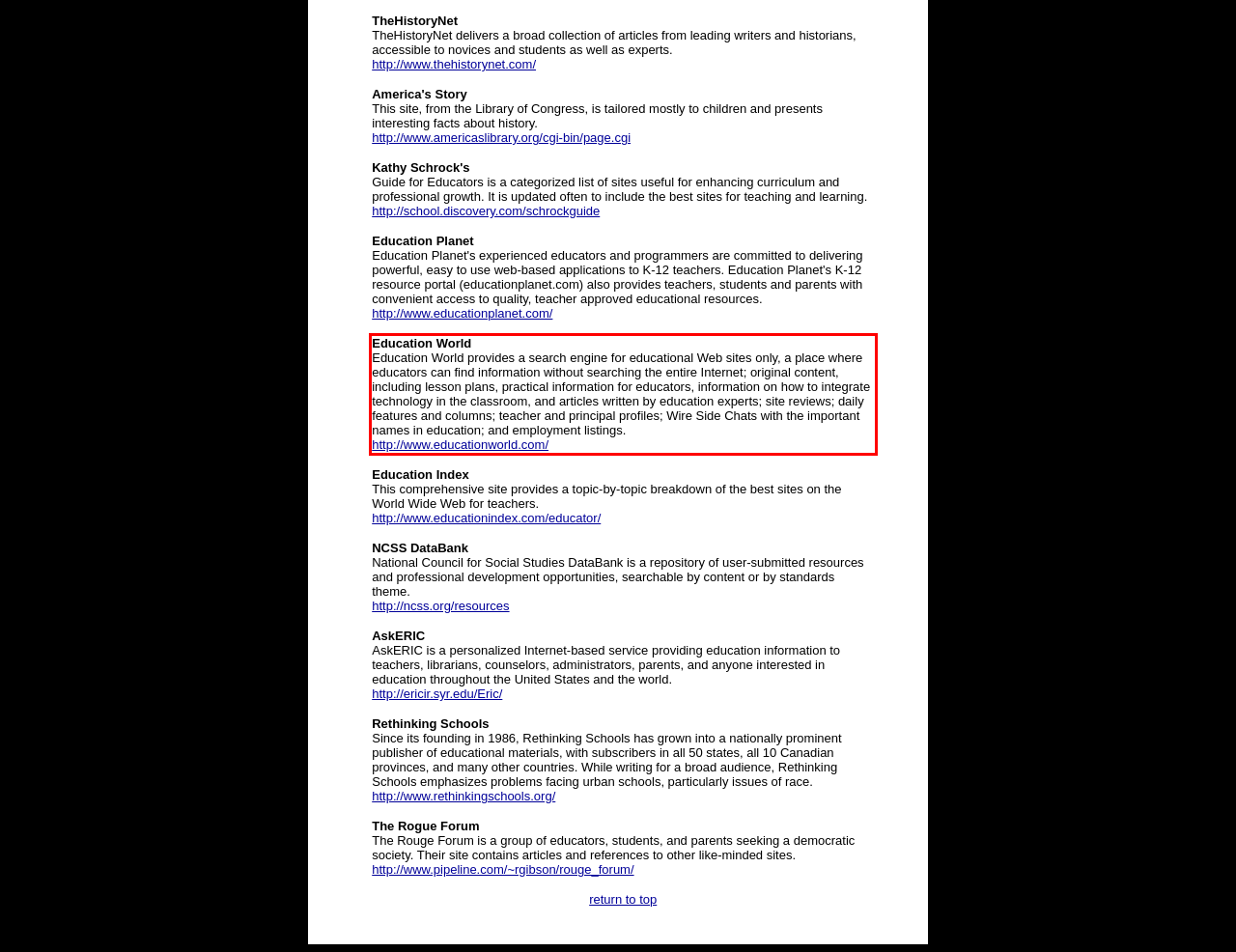Inspect the webpage screenshot that has a red bounding box and use OCR technology to read and display the text inside the red bounding box.

Education World Education World provides a search engine for educational Web sites only, a place where educators can find information without searching the entire Internet; original content, including lesson plans, practical information for educators, information on how to integrate technology in the classroom, and articles written by education experts; site reviews; daily features and columns; teacher and principal profiles; Wire Side Chats with the important names in education; and employment listings. http://www.educationworld.com/